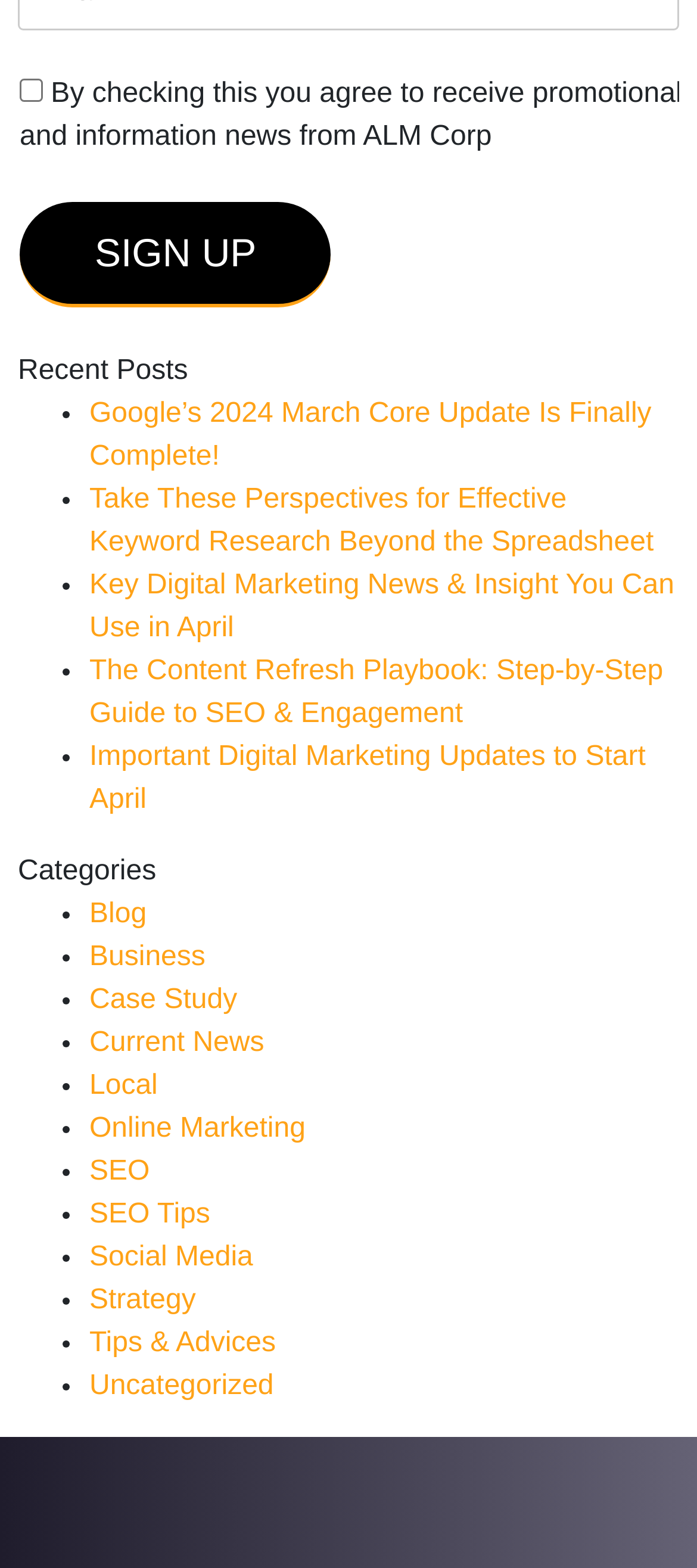Please identify the bounding box coordinates of the element's region that should be clicked to execute the following instruction: "Sign up for the newsletter". The bounding box coordinates must be four float numbers between 0 and 1, i.e., [left, top, right, bottom].

[0.028, 0.129, 0.476, 0.196]